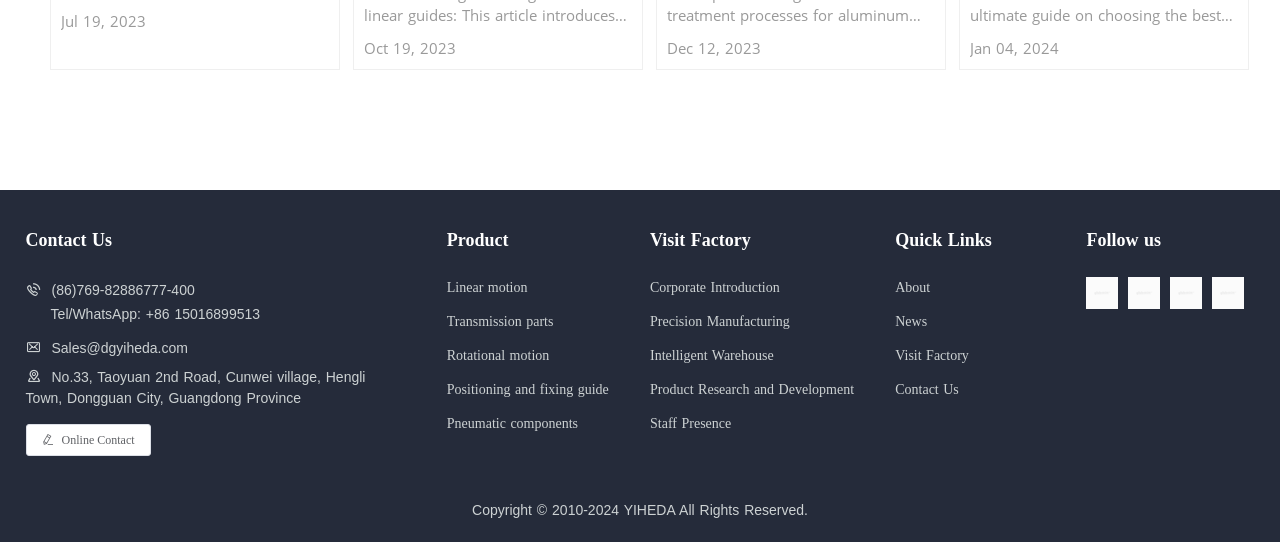Predict the bounding box coordinates of the area that should be clicked to accomplish the following instruction: "Visit Corporate Introduction". The bounding box coordinates should consist of four float numbers between 0 and 1, i.e., [left, top, right, bottom].

[0.508, 0.512, 0.667, 0.551]